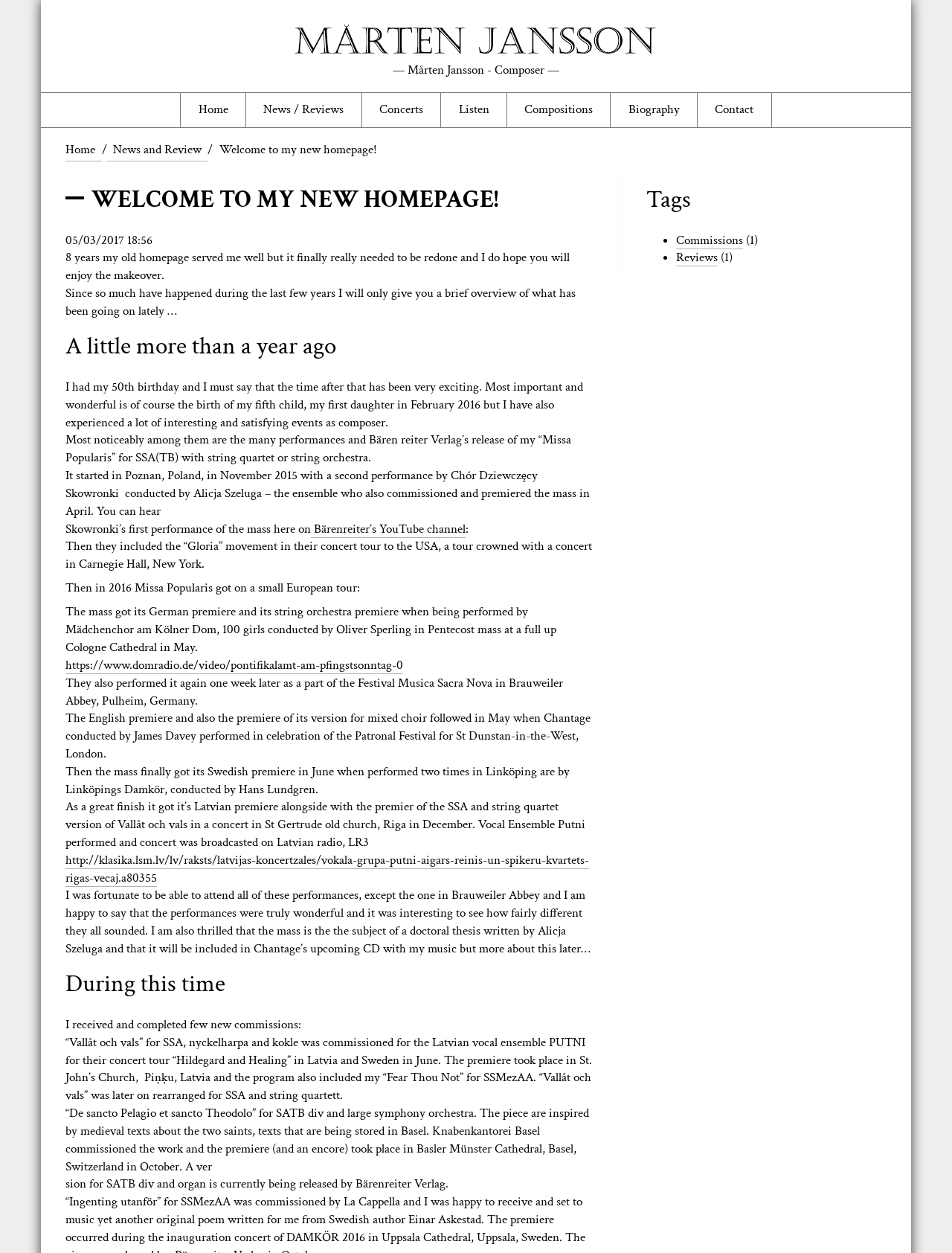Determine the bounding box coordinates of the target area to click to execute the following instruction: "View the biography of Mårten Jansson."

[0.642, 0.074, 0.733, 0.102]